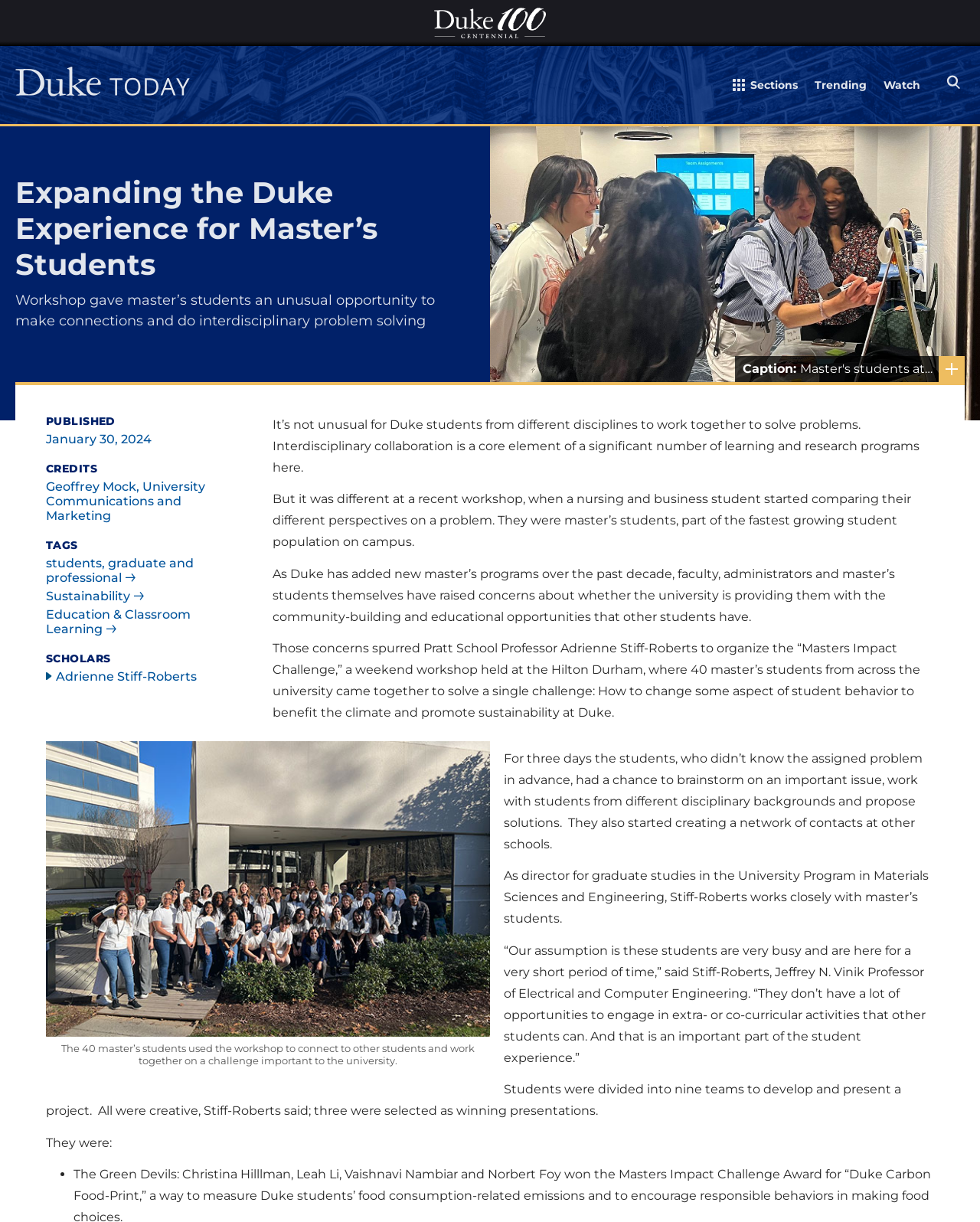How many teams were formed to develop and present a project?
Refer to the image and respond with a one-word or short-phrase answer.

Nine